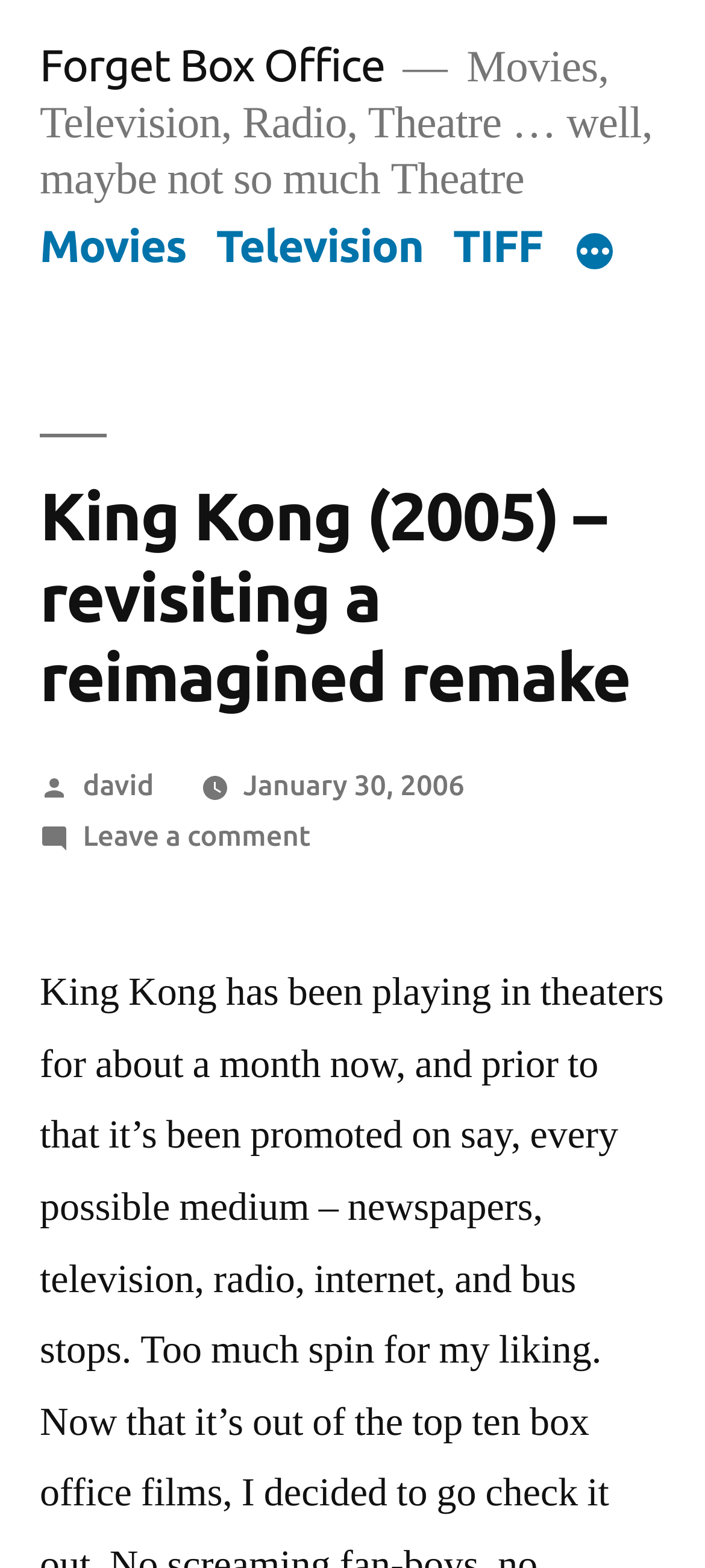Locate the bounding box coordinates of the element that should be clicked to fulfill the instruction: "Click on the 'Leave a comment' link".

[0.117, 0.522, 0.441, 0.543]